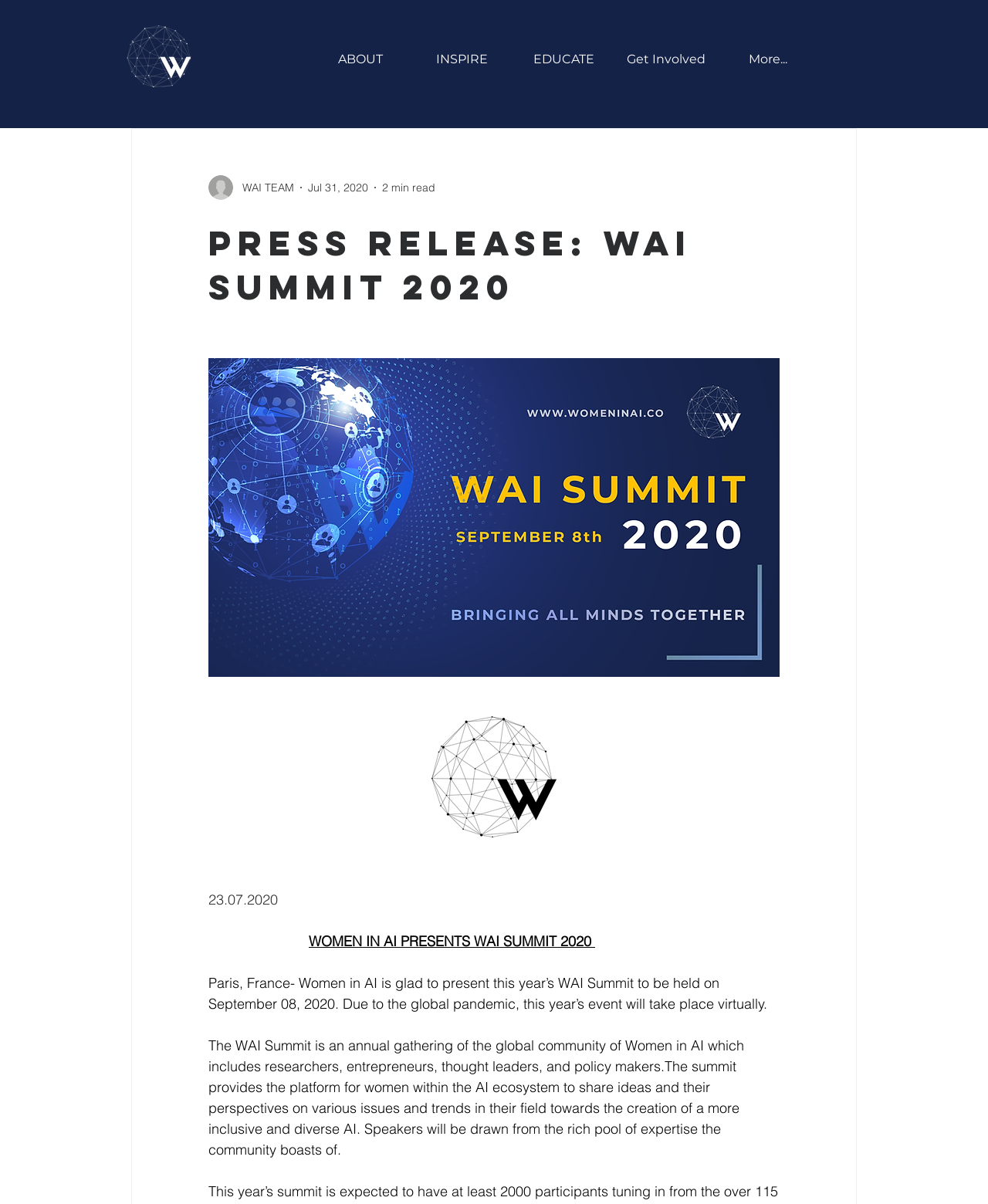Locate the primary heading on the webpage and return its text.

PRESS RELEASE: WAI SUMMIT 2020